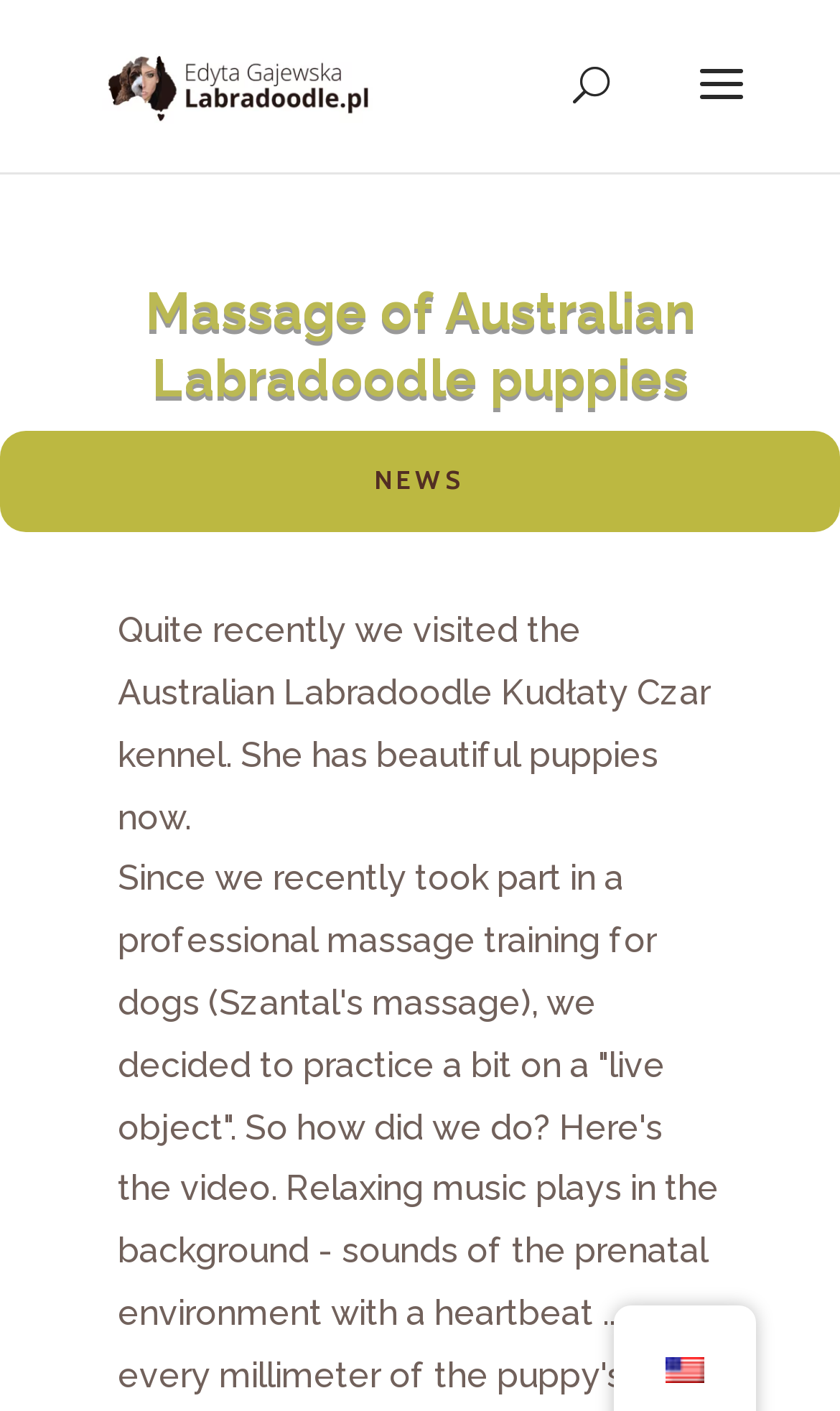Bounding box coordinates are specified in the format (top-left x, top-left y, bottom-right x, bottom-right y). All values are floating point numbers bounded between 0 and 1. Please provide the bounding box coordinate of the region this sentence describes: news

[0.445, 0.329, 0.555, 0.352]